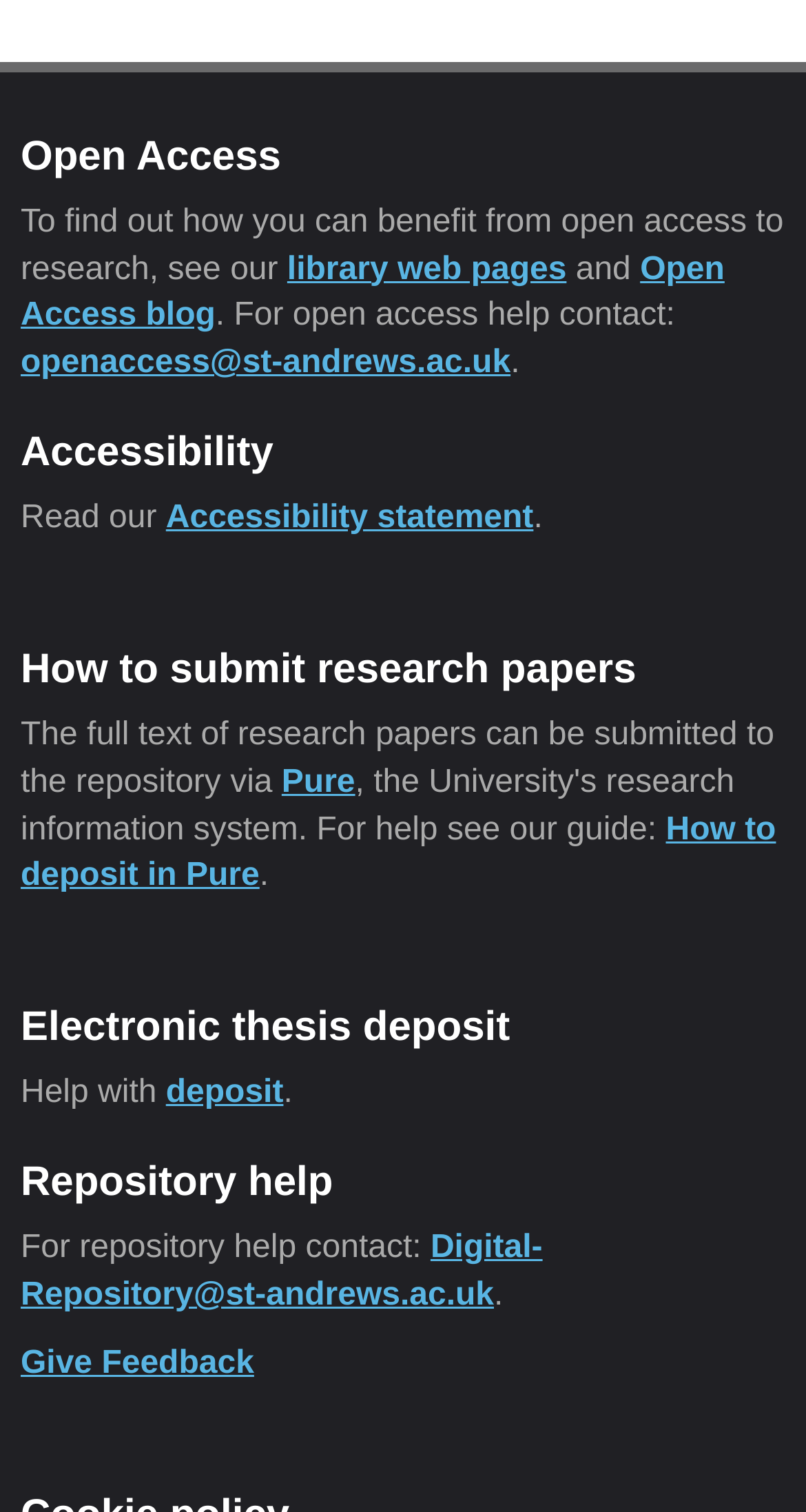Determine the bounding box coordinates of the region I should click to achieve the following instruction: "Give feedback on the repository". Ensure the bounding box coordinates are four float numbers between 0 and 1, i.e., [left, top, right, bottom].

[0.026, 0.89, 0.315, 0.913]